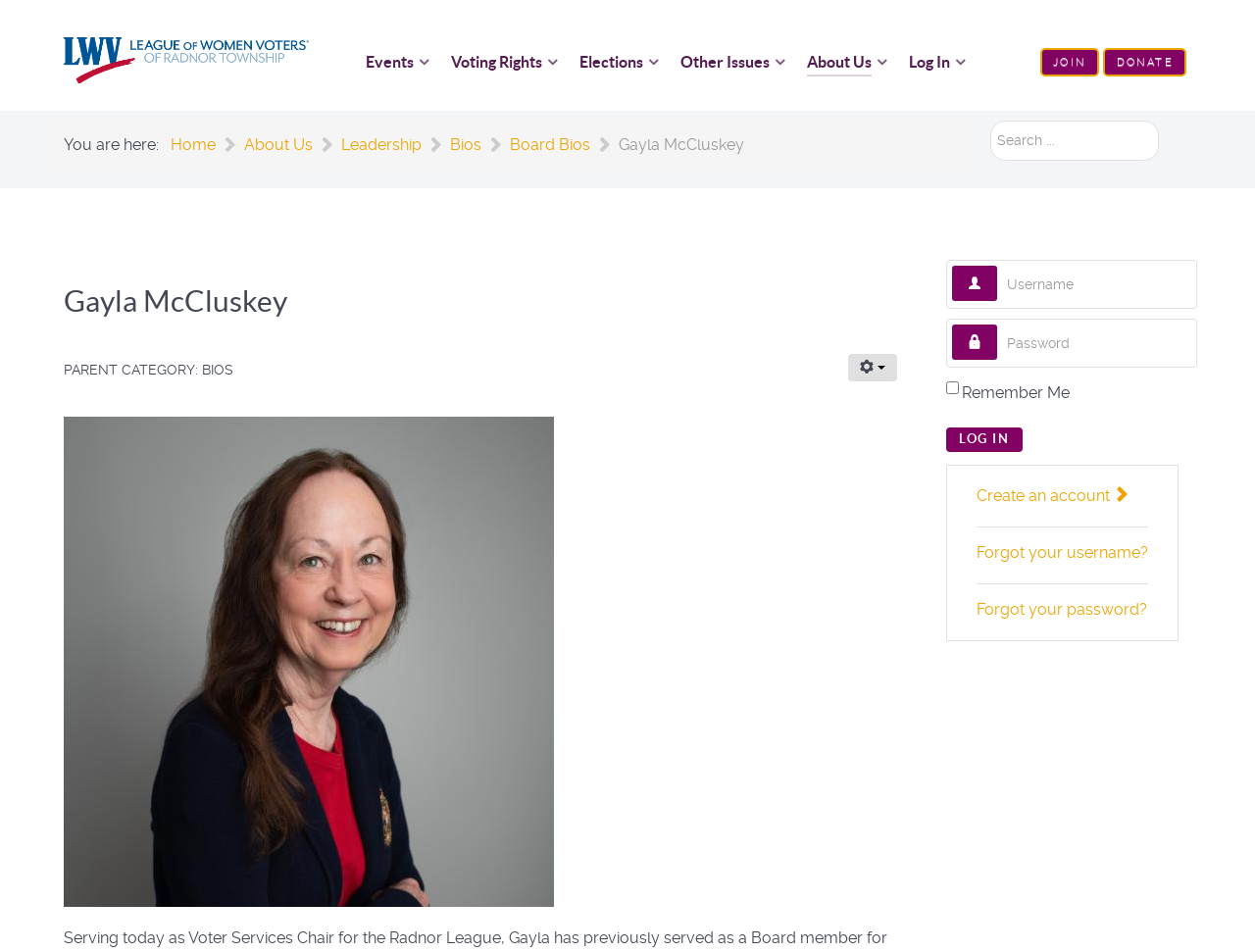What is the name of the league?
Could you answer the question with a detailed and thorough explanation?

The name of the league can be found in the logo link at the top left corner of the webpage, which says 'League of Women Voters of Radnor Township logo'.